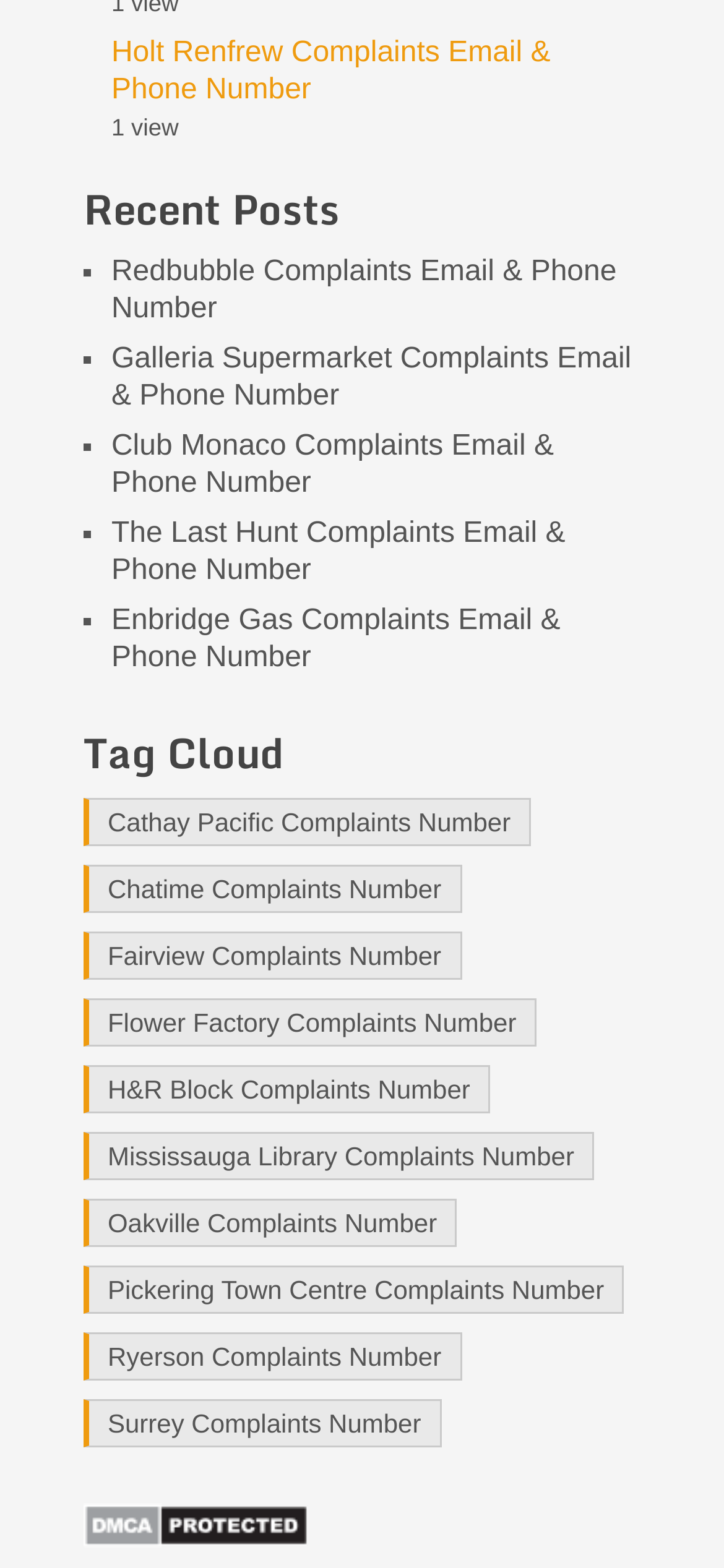Please identify the bounding box coordinates of the element's region that needs to be clicked to fulfill the following instruction: "Explore Enbridge Gas complaints". The bounding box coordinates should consist of four float numbers between 0 and 1, i.e., [left, top, right, bottom].

[0.154, 0.386, 0.774, 0.43]